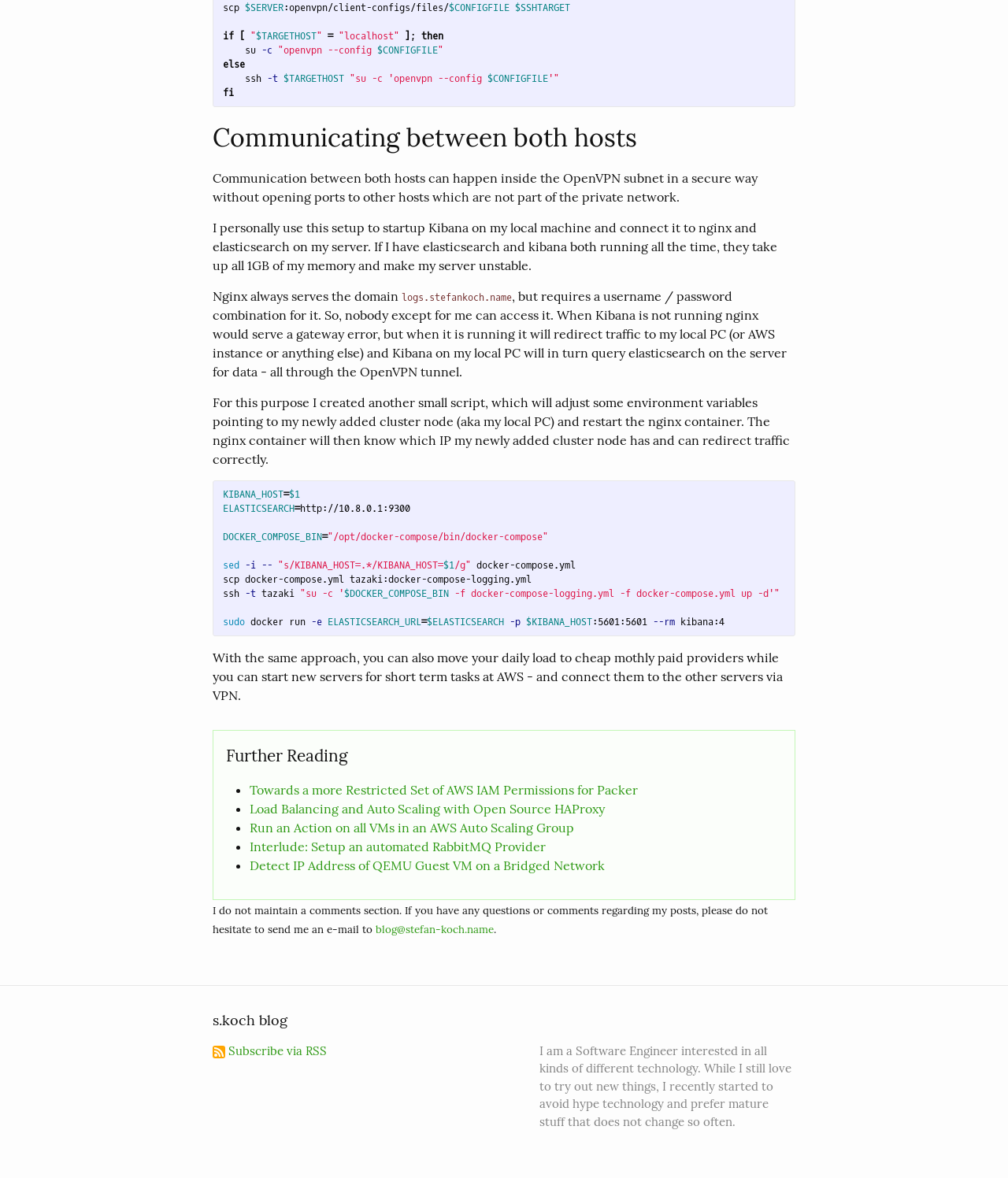What is the author's occupation?
Refer to the screenshot and deliver a thorough answer to the question presented.

The author of the webpage is a Software Engineer, as mentioned in the last paragraph of the webpage, where the author introduces himself and his interests in technology.